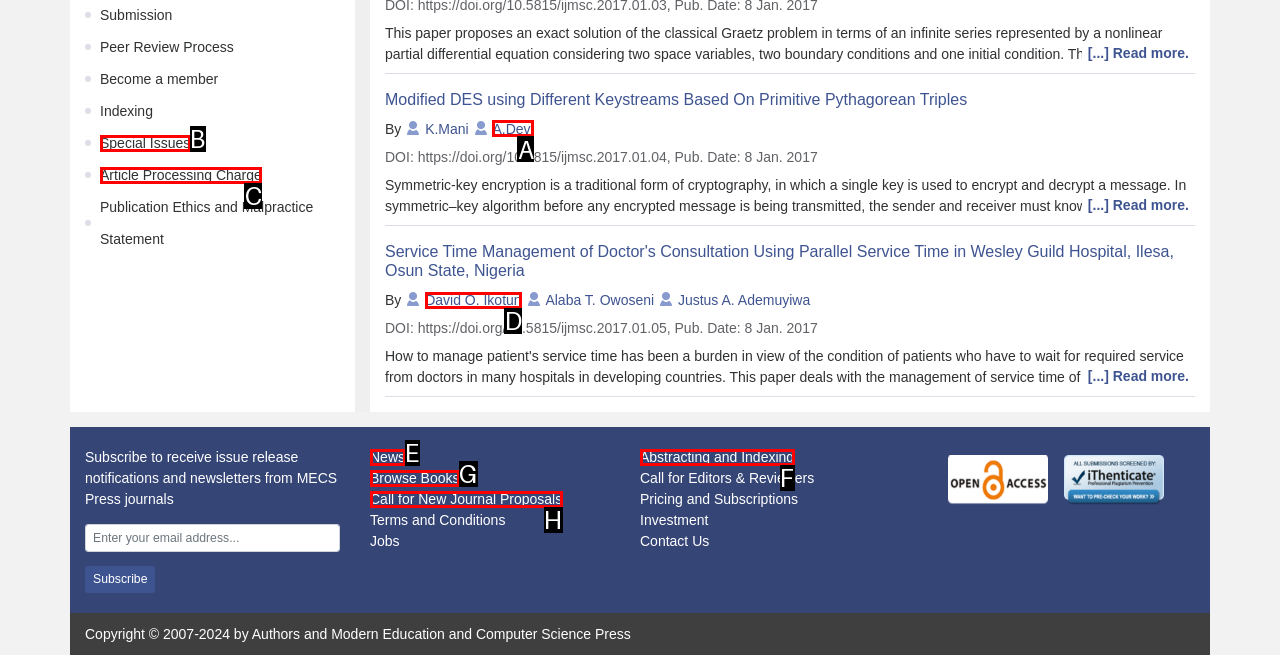Identify the option that best fits this description: David O. Ikotun
Answer with the appropriate letter directly.

D